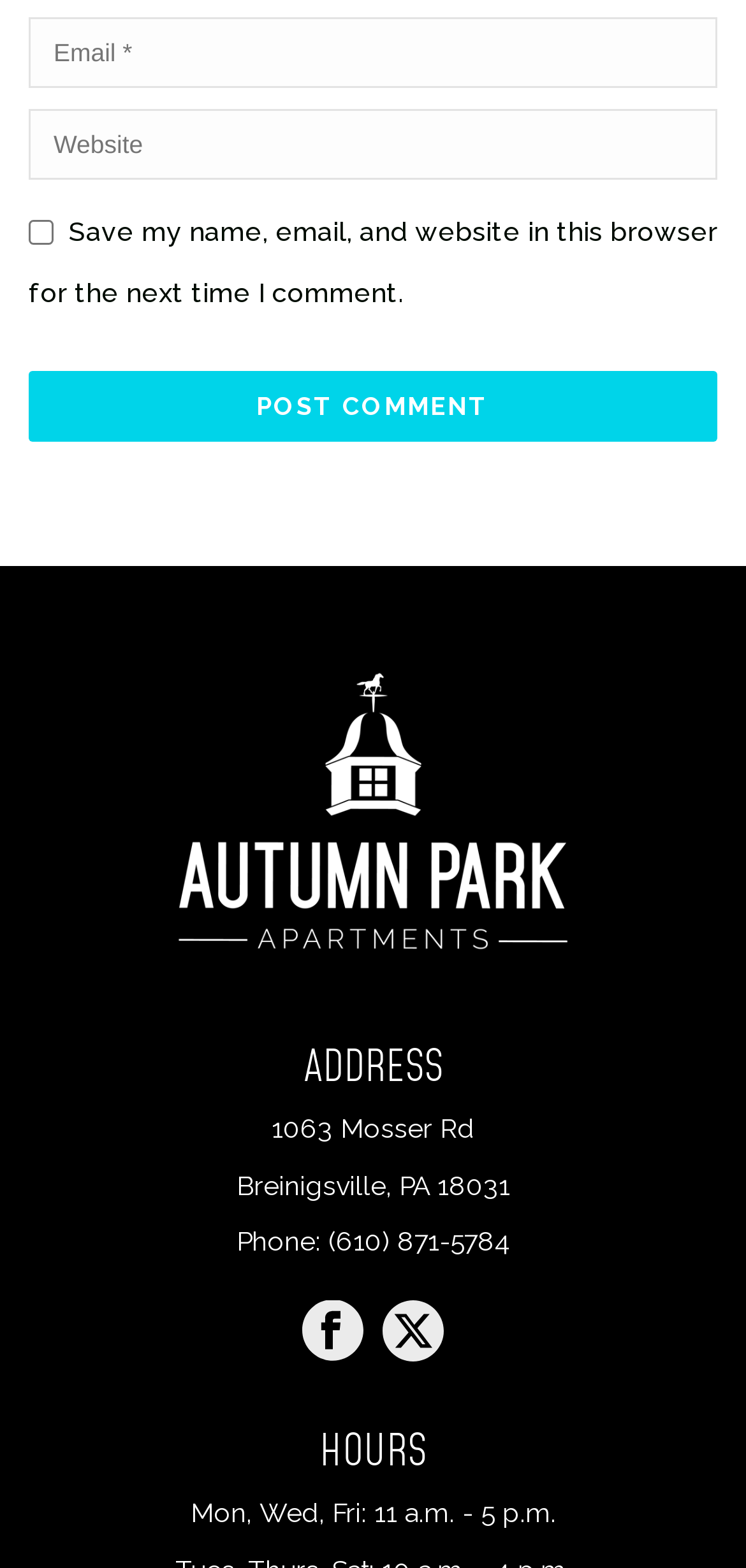Can you pinpoint the bounding box coordinates for the clickable element required for this instruction: "View the website"? The coordinates should be four float numbers between 0 and 1, i.e., [left, top, right, bottom].

[0.038, 0.069, 0.962, 0.114]